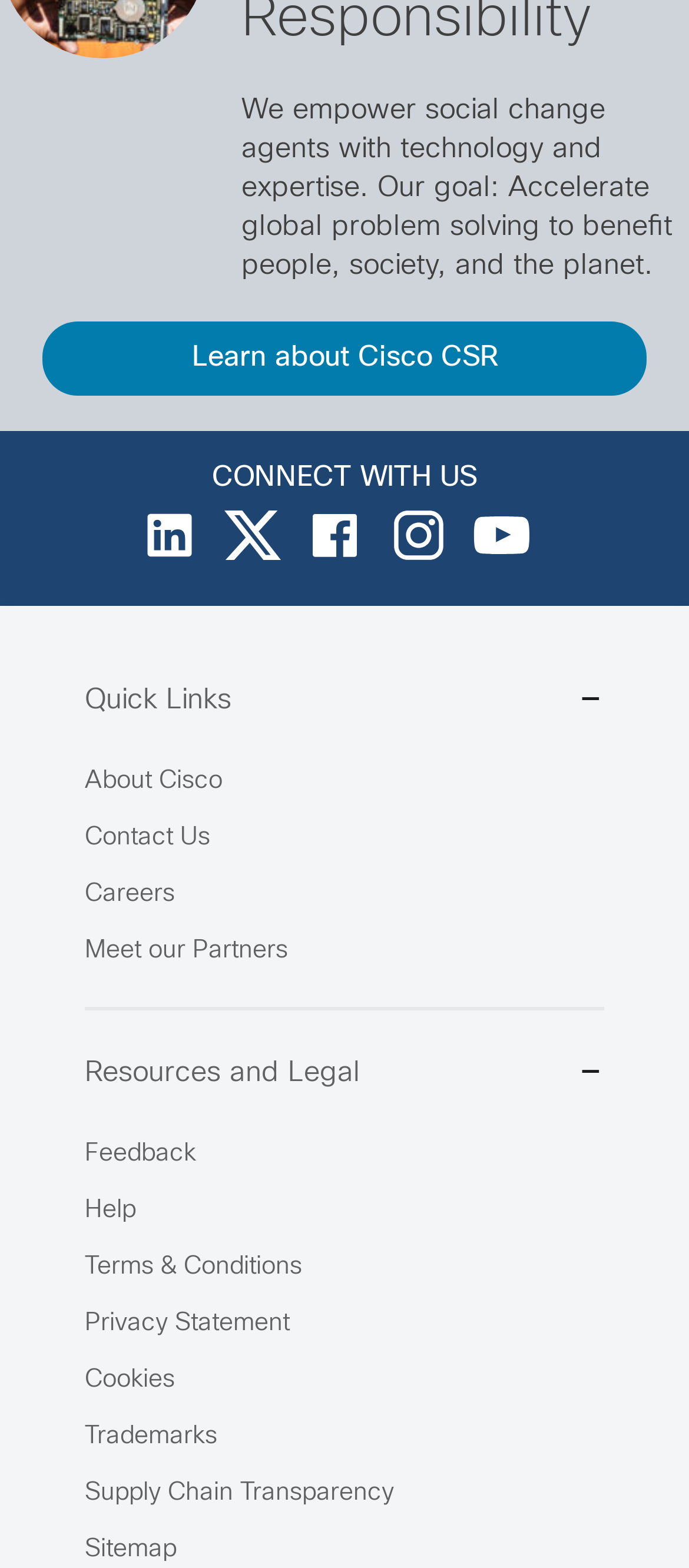What is the main goal of the organization?
Please give a well-detailed answer to the question.

The main goal of the organization can be inferred from the StaticText element with ID 619, which states 'Our goal: Accelerate global problem solving to benefit people, society, and the planet.'